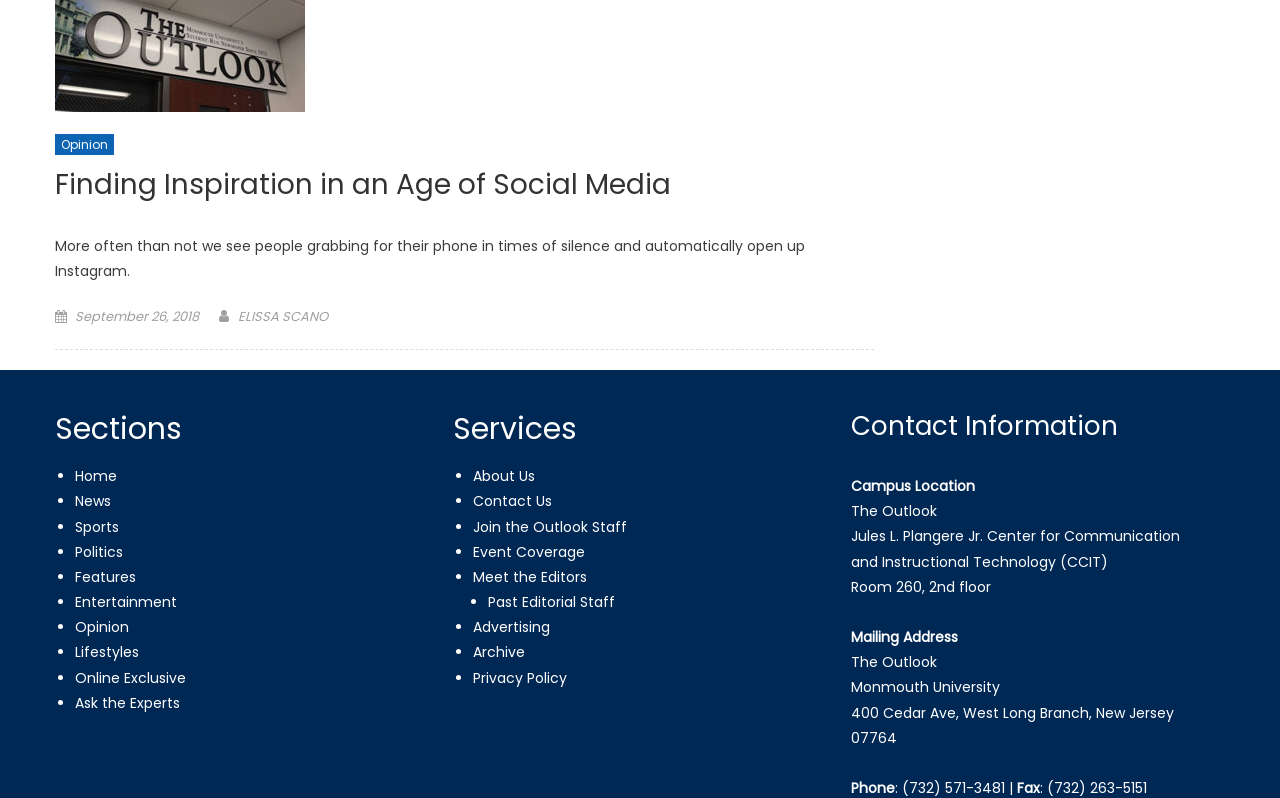Respond with a single word or short phrase to the following question: 
What is the campus location of The Outlook?

Jules L. Plangere Jr. Center for Communication